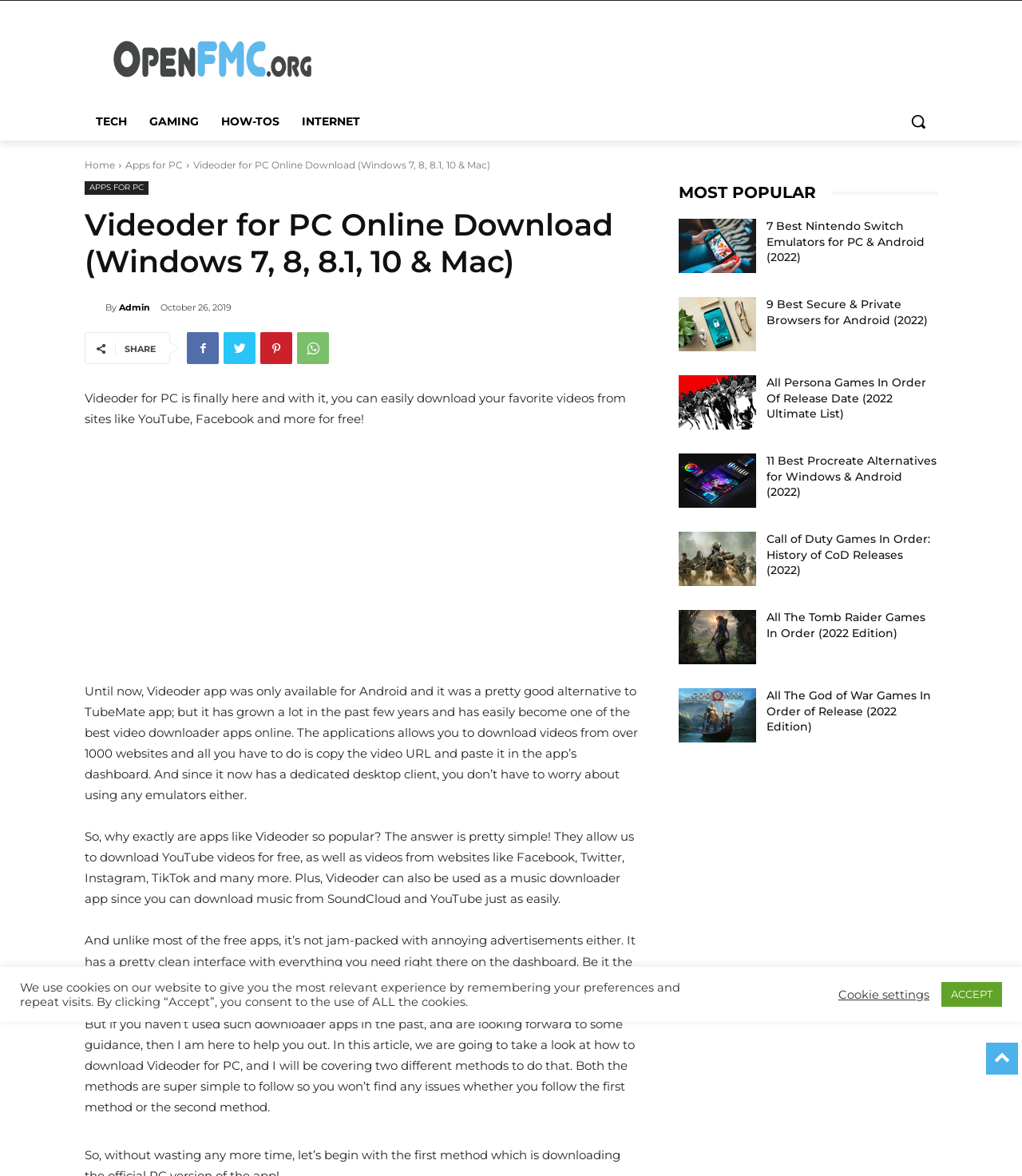How many websites can Videoder download videos from?
Please give a detailed and elaborate answer to the question.

According to the webpage, Videoder allows users to download videos from over 1000 websites, making it a versatile video downloader app.